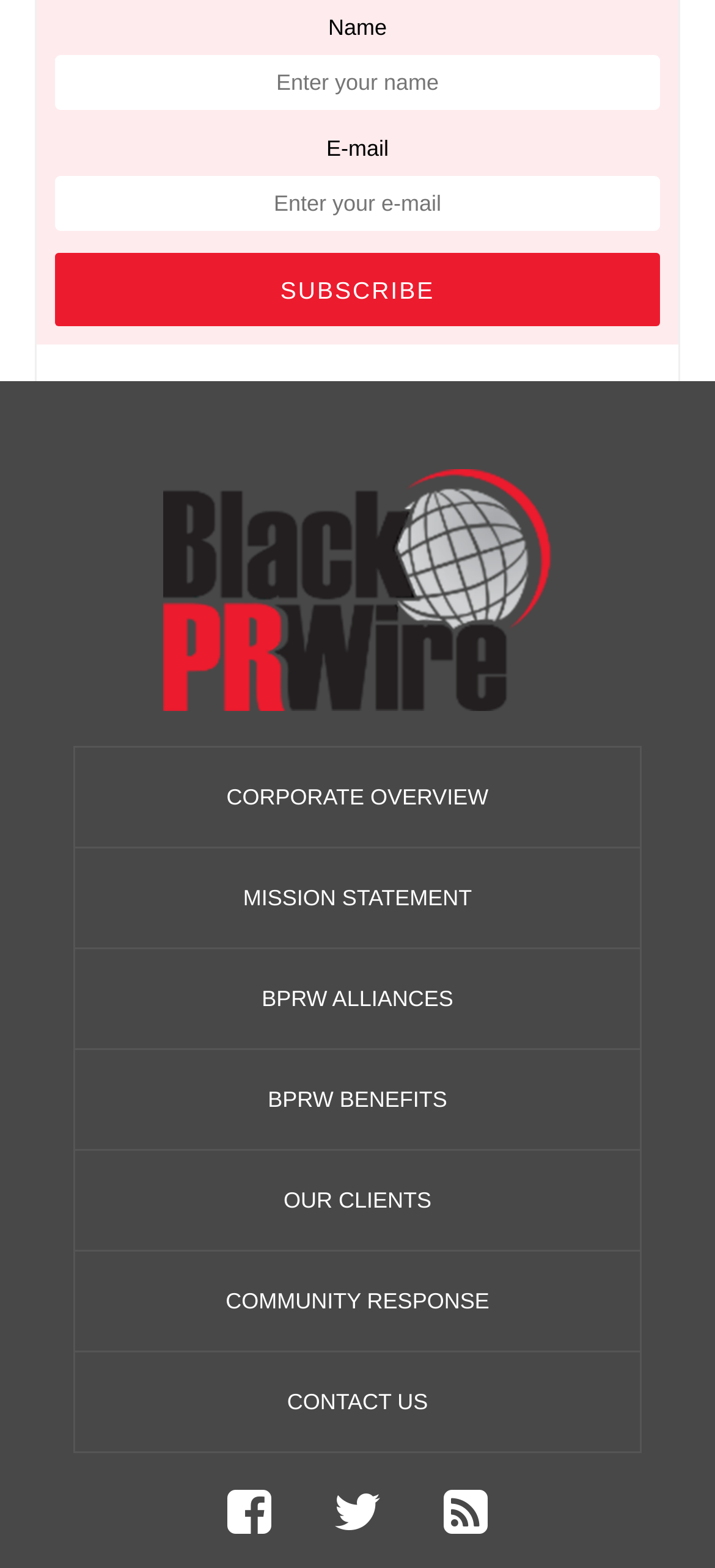How many links are there in the footer section?
Kindly answer the question with as much detail as you can.

The footer section contains links to 'CORPORATE OVERVIEW', 'MISSION STATEMENT', 'BPRW ALLIANCES', 'BPRW BENEFITS', 'OUR CLIENTS', 'COMMUNITY RESPONSE', 'CONTACT US', 'Go to Facebook', and 'Go to Twitter', totaling 9 links.